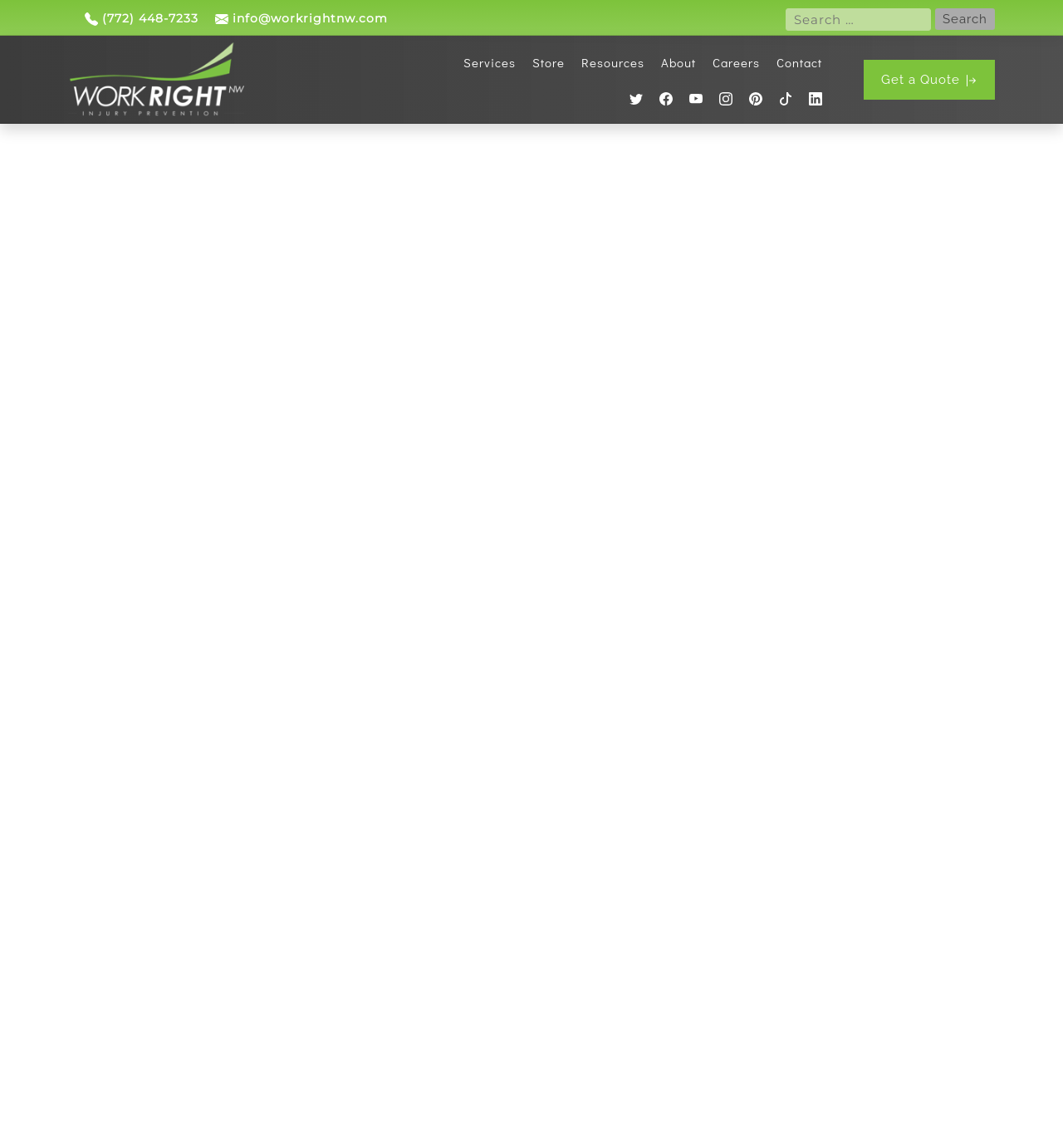Explain the contents of the webpage comprehensively.

This webpage is about Yoga for Low Back Pain, specifically related to Work Right NW. At the top left, there is a phone number "(772) 448-7233" and an image beside it. Next to them, there is an email address "info@workrightnw.com" with another image beside it. 

On the top right, there is a search bar with a "Search" button. The search bar has a label "Search for:". 

Below the search bar, there is a logo of "Work Right NW" with a link to the homepage. 

Under the logo, there are five main navigation links: "Services", "Store", "Resources", "About", and "Careers", which are evenly spaced and aligned horizontally. 

Further down, there are social media links to Work Right NW's profiles on Twitter, Facebook, YouTube, Instagram, Pinterest, TikTok, and LinkedIn, each accompanied by an image of the respective social media platform's logo. 

At the bottom right, there is a call-to-action link "Get a Quote" with an image beside it.